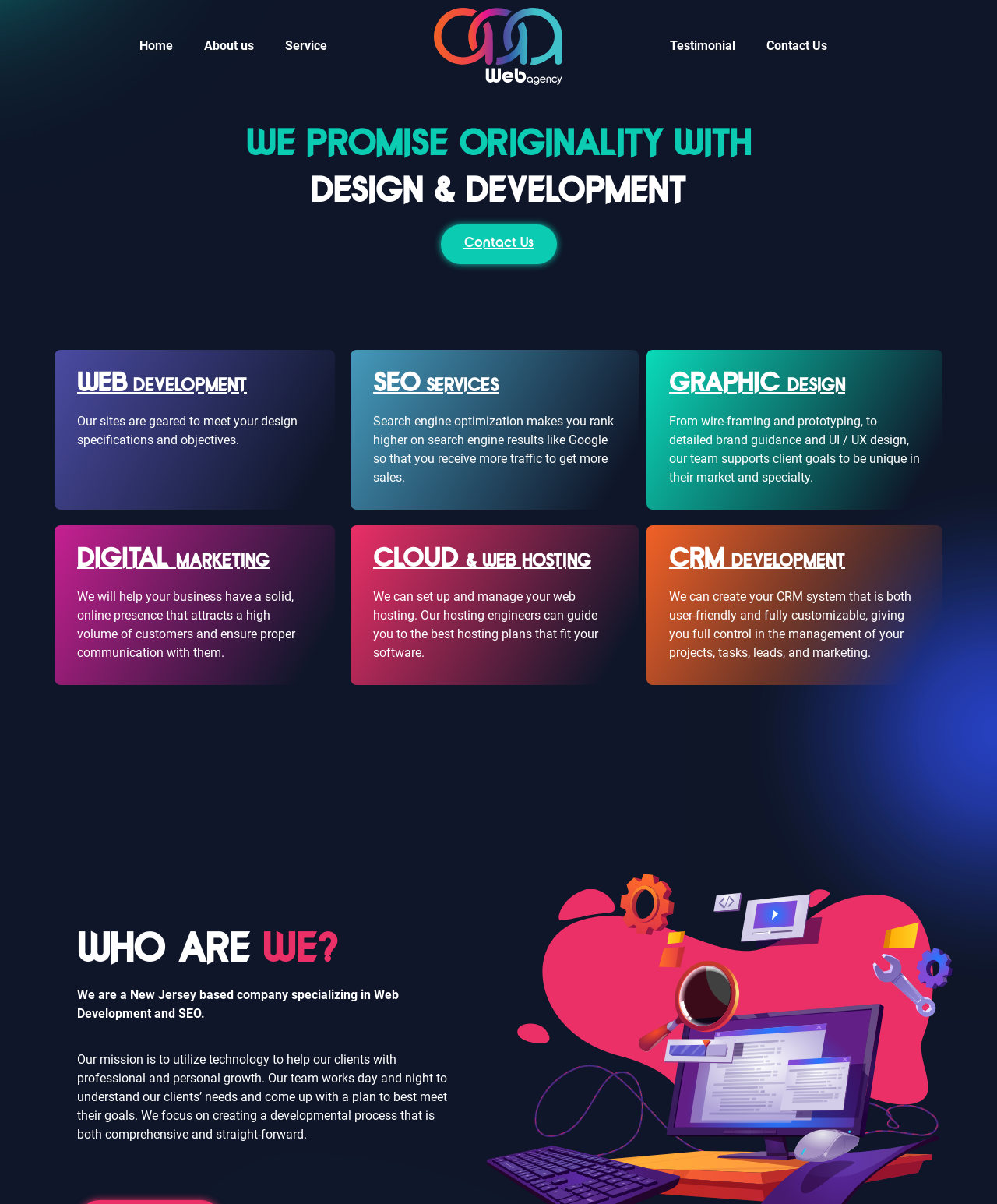Answer the question with a single word or phrase: 
What is the purpose of SEO services?

To rank higher on search engines